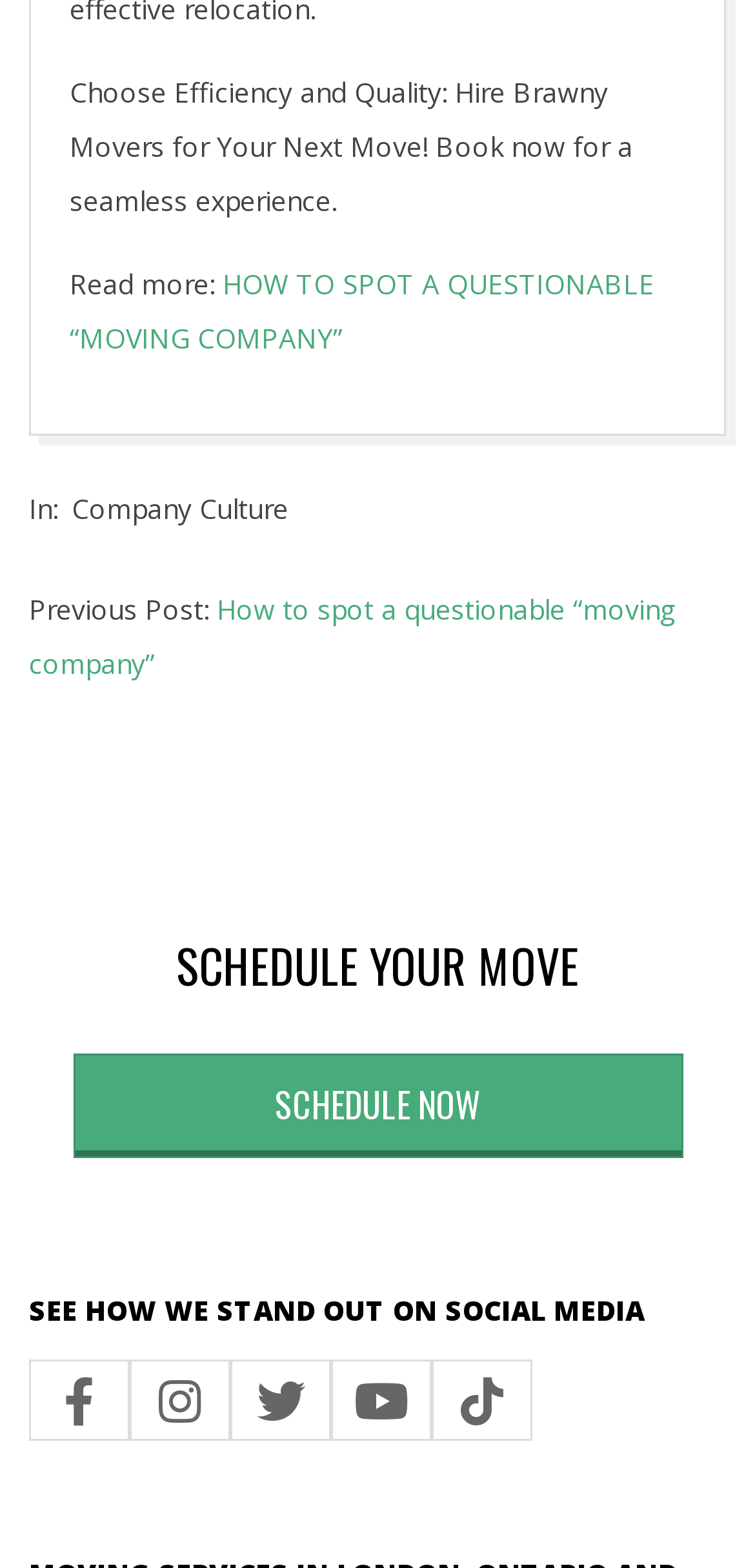What is the topic of the blog post?
Provide a thorough and detailed answer to the question.

The webpage has a link 'HOW TO SPOT A QUESTIONABLE “MOVING COMPANY”' and another link 'How to spot a questionable “moving company”' which suggests that the topic of the blog post is about identifying questionable moving companies.